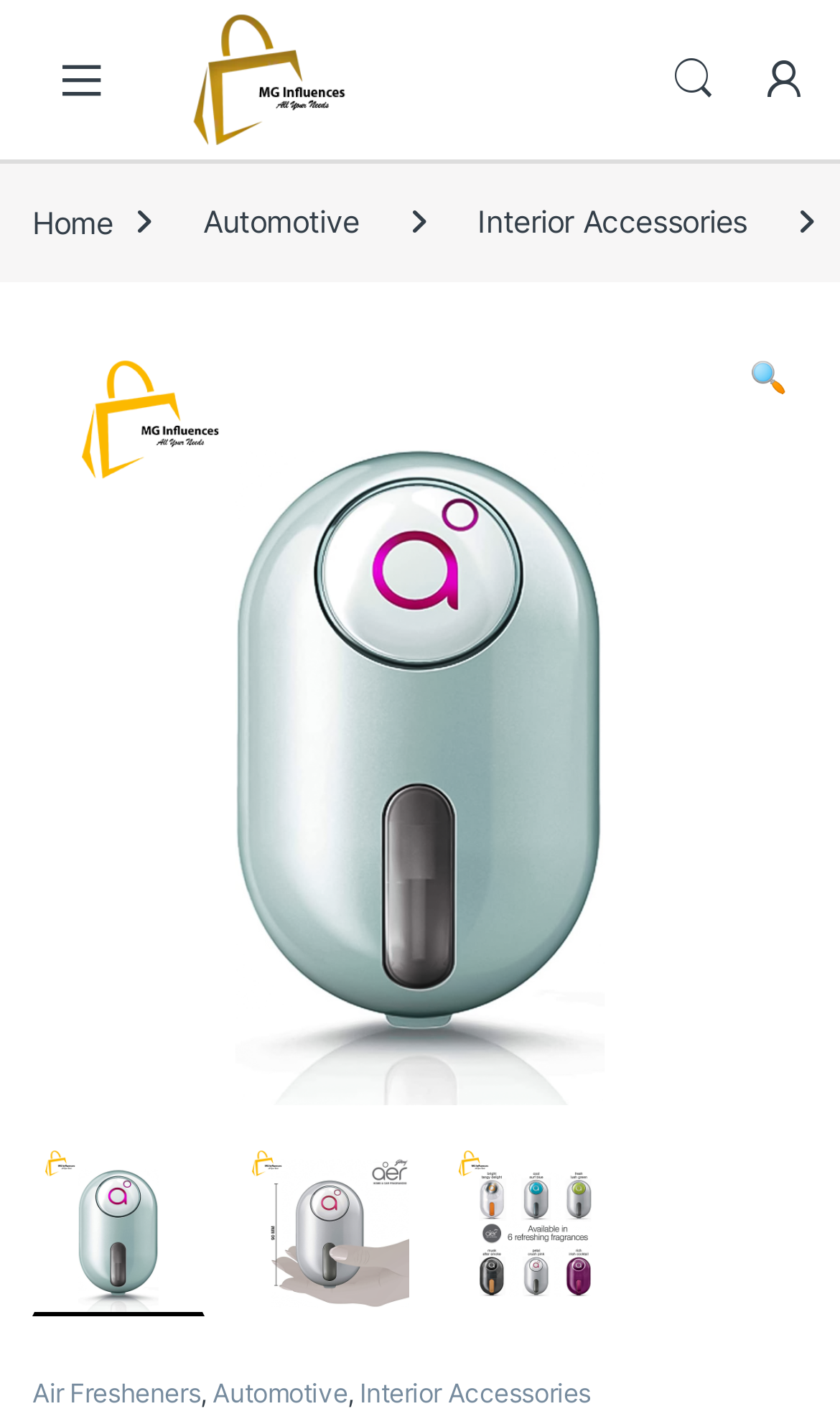Identify the bounding box coordinates for the element you need to click to achieve the following task: "Go to Home page". Provide the bounding box coordinates as four float numbers between 0 and 1, in the form [left, top, right, bottom].

[0.038, 0.142, 0.134, 0.168]